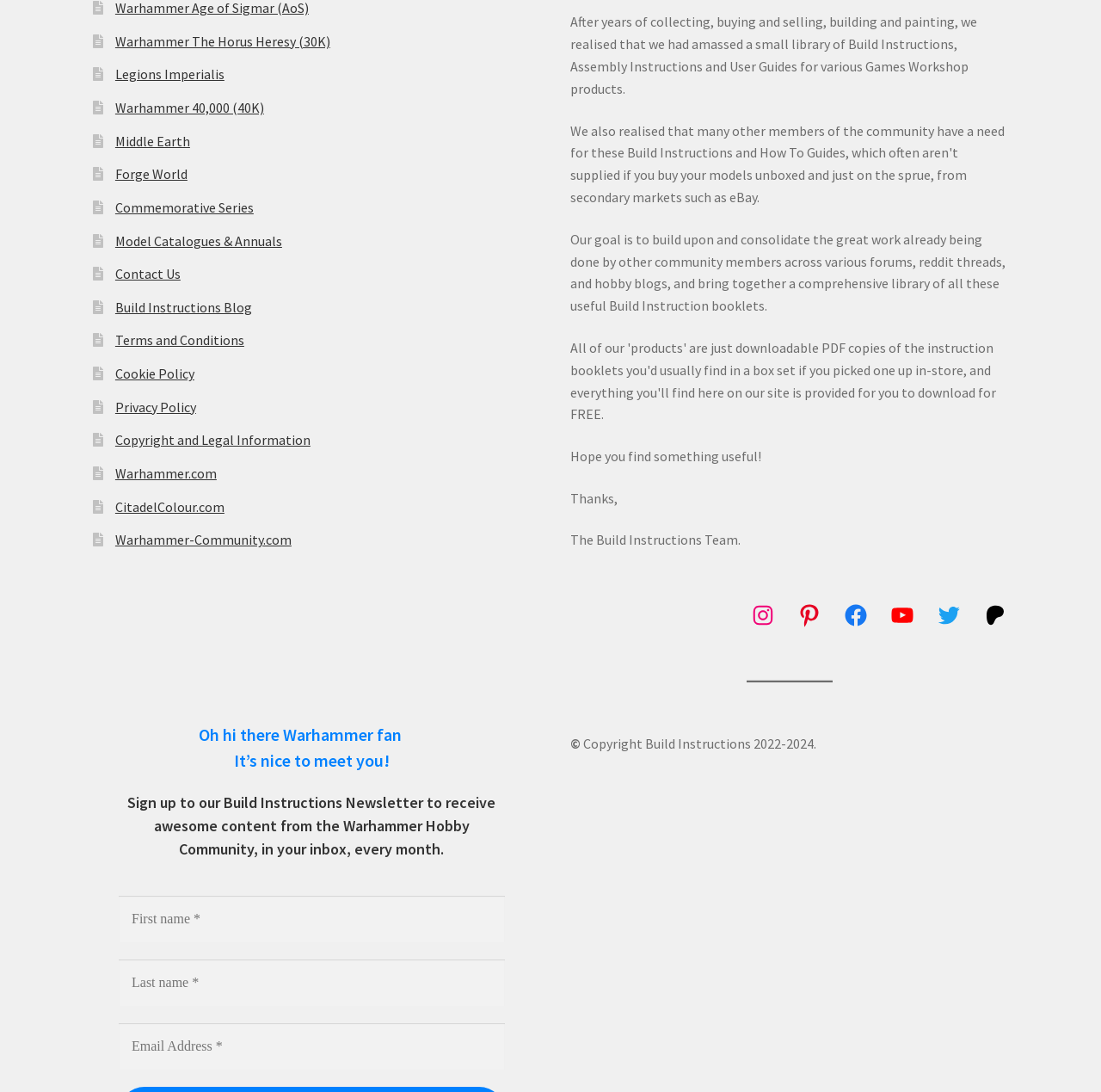Given the element description, predict the bounding box coordinates in the format (top-left x, top-left y, bottom-right x, bottom-right y). Make sure all values are between 0 and 1. Here is the element description: Commemorative Series

[0.105, 0.182, 0.23, 0.198]